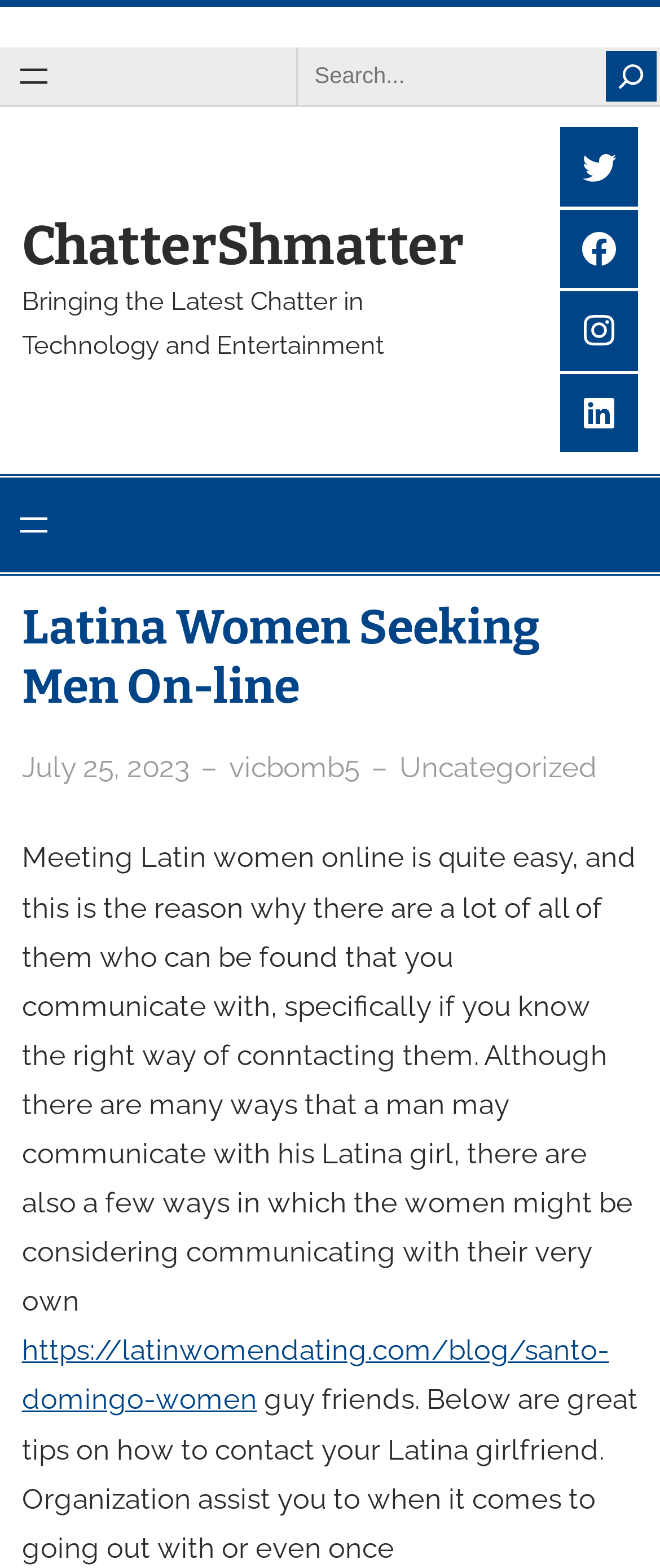Using the element description: "July 25, 2023", determine the bounding box coordinates for the specified UI element. The coordinates should be four float numbers between 0 and 1, [left, top, right, bottom].

[0.033, 0.478, 0.287, 0.5]